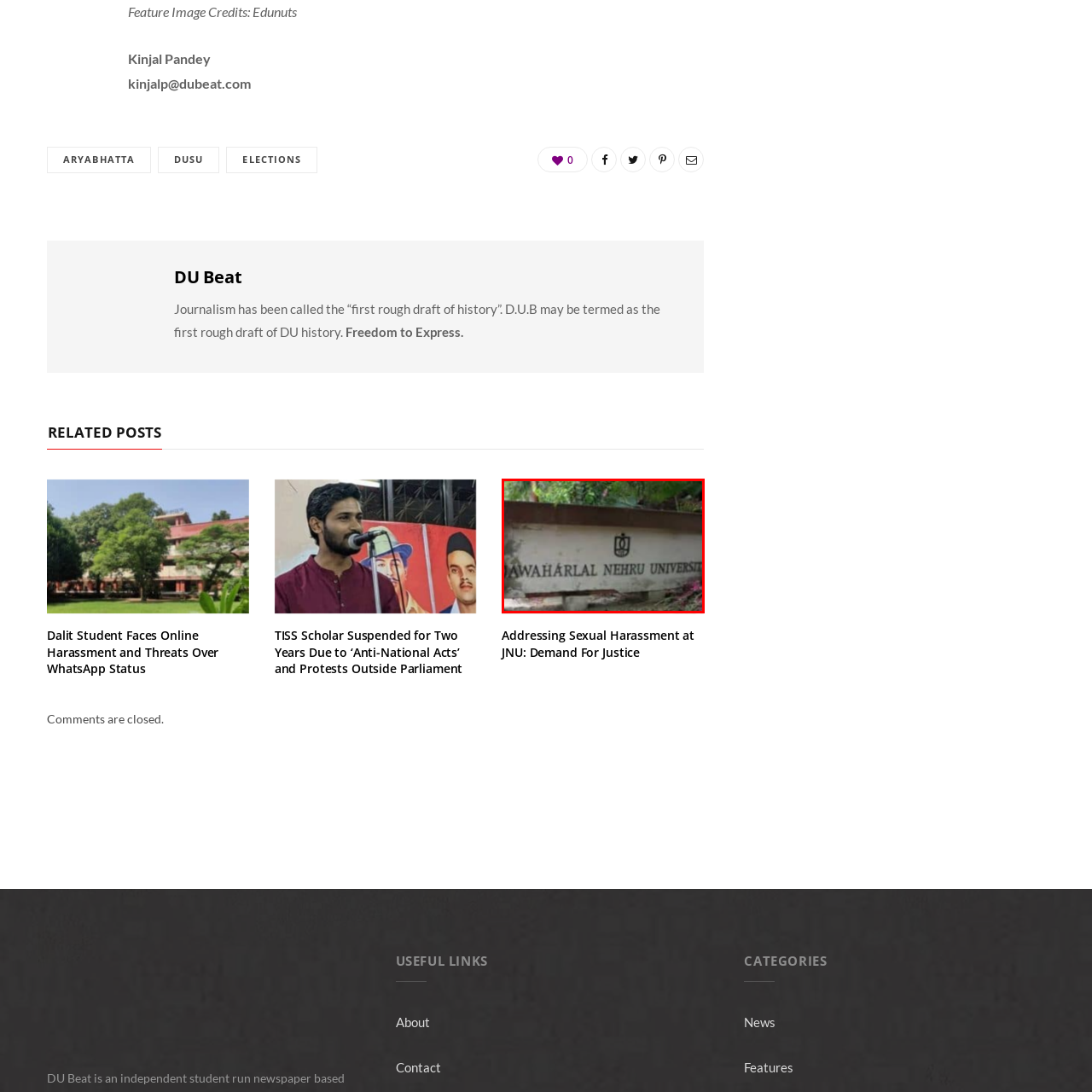Generate a comprehensive caption for the image section marked by the red box.

The image displays the entrance sign of Jawaharlal Nehru University, a prominent institution known for its strong emphasis on social sciences, liberal arts, and its activism-oriented campus culture. The sign, positioned in a lush, green environment, features the university's name clearly displayed, symbolizing the institution's identity and legacy. This visual representation reflects the university's commitment to fostering critical thought and providing an educational space for diverse perspectives. The image is likely associated with discussions around student activism, educational policies, or campus events, making it relevant in contemporary dialogues about higher education in India.